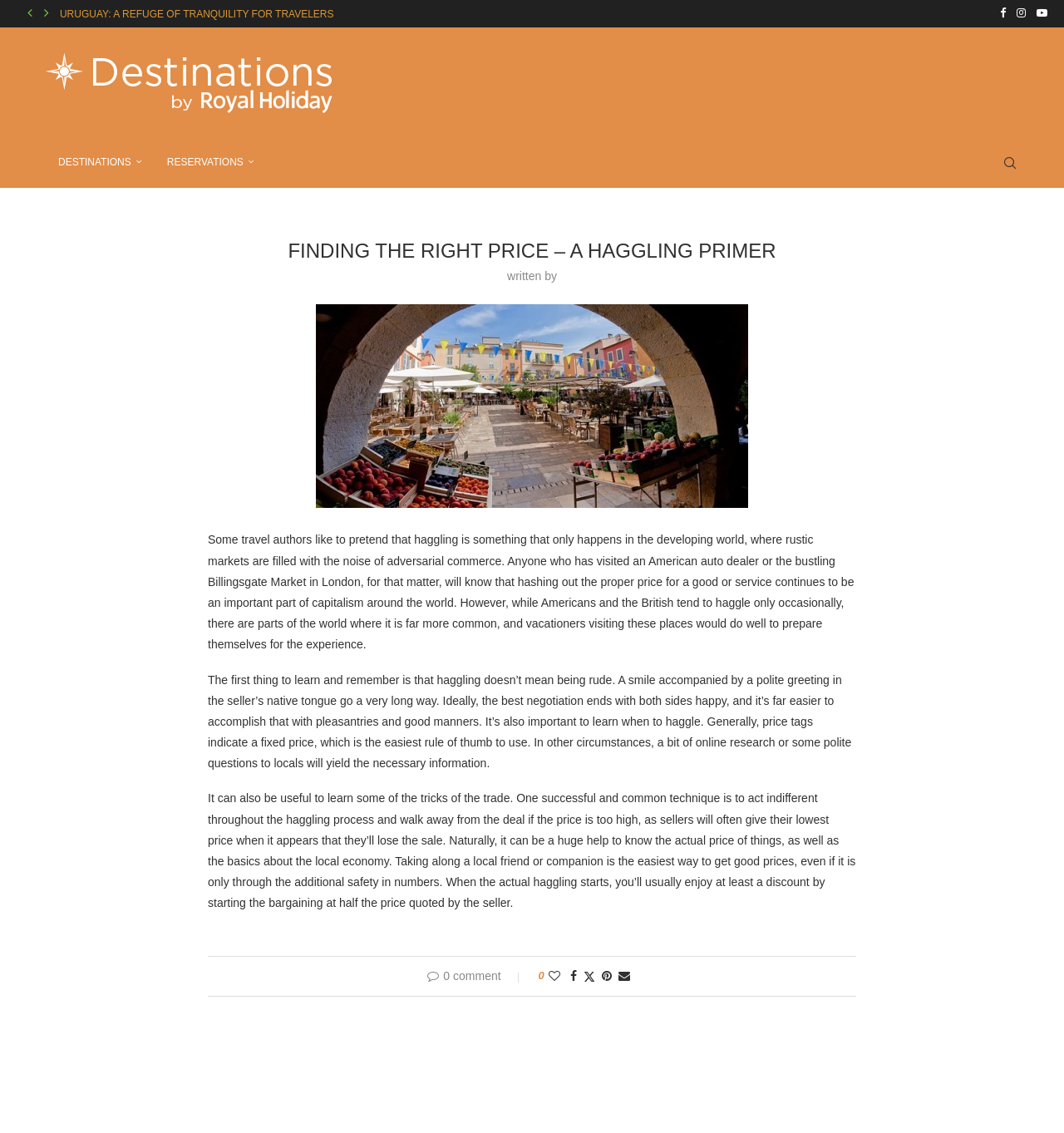Provide a brief response to the question using a single word or phrase: 
What is the benefit of knowing the actual price of things?

Get good prices